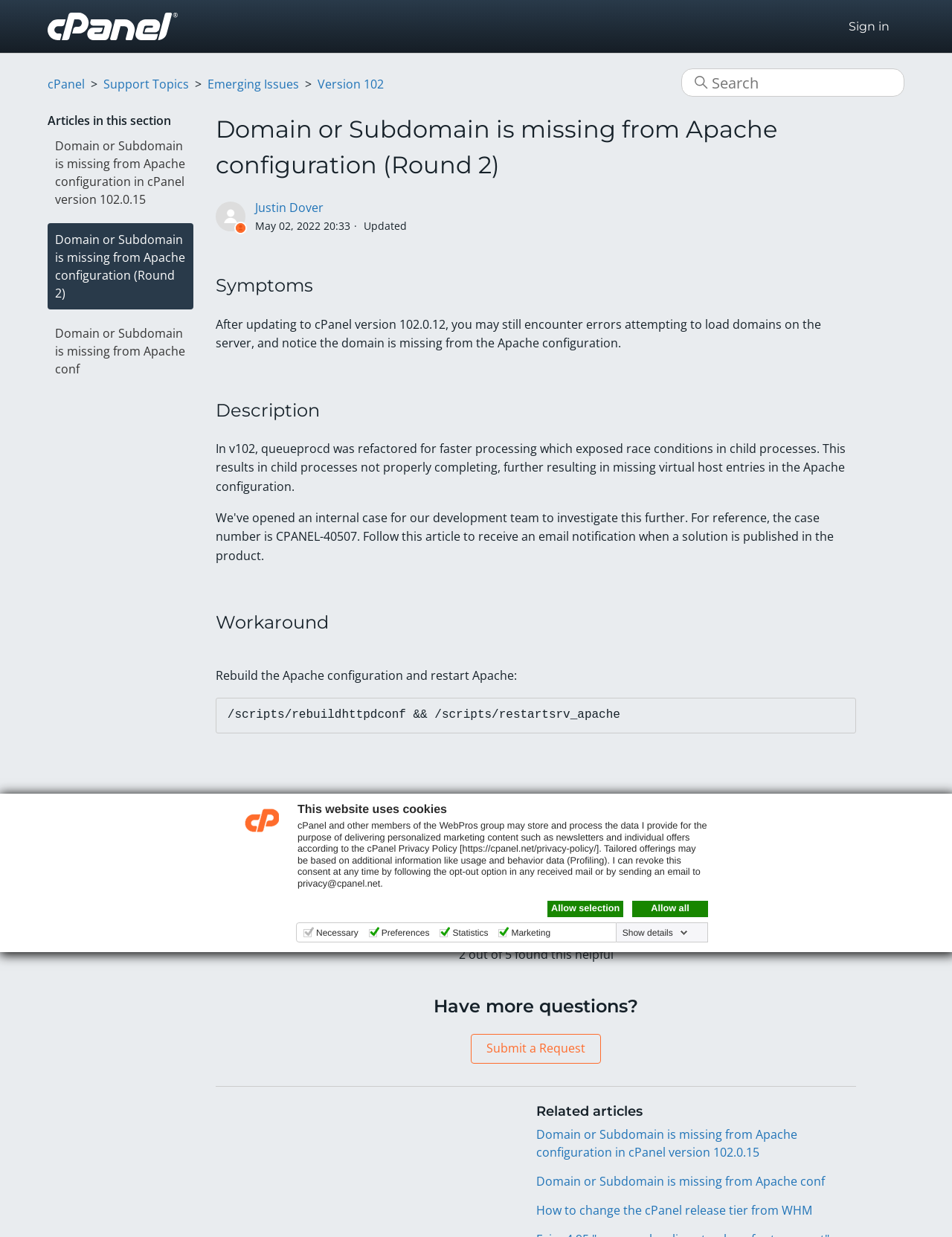What is the issue described in the article?
Look at the image and respond with a one-word or short-phrase answer.

Domain missing from Apache configuration